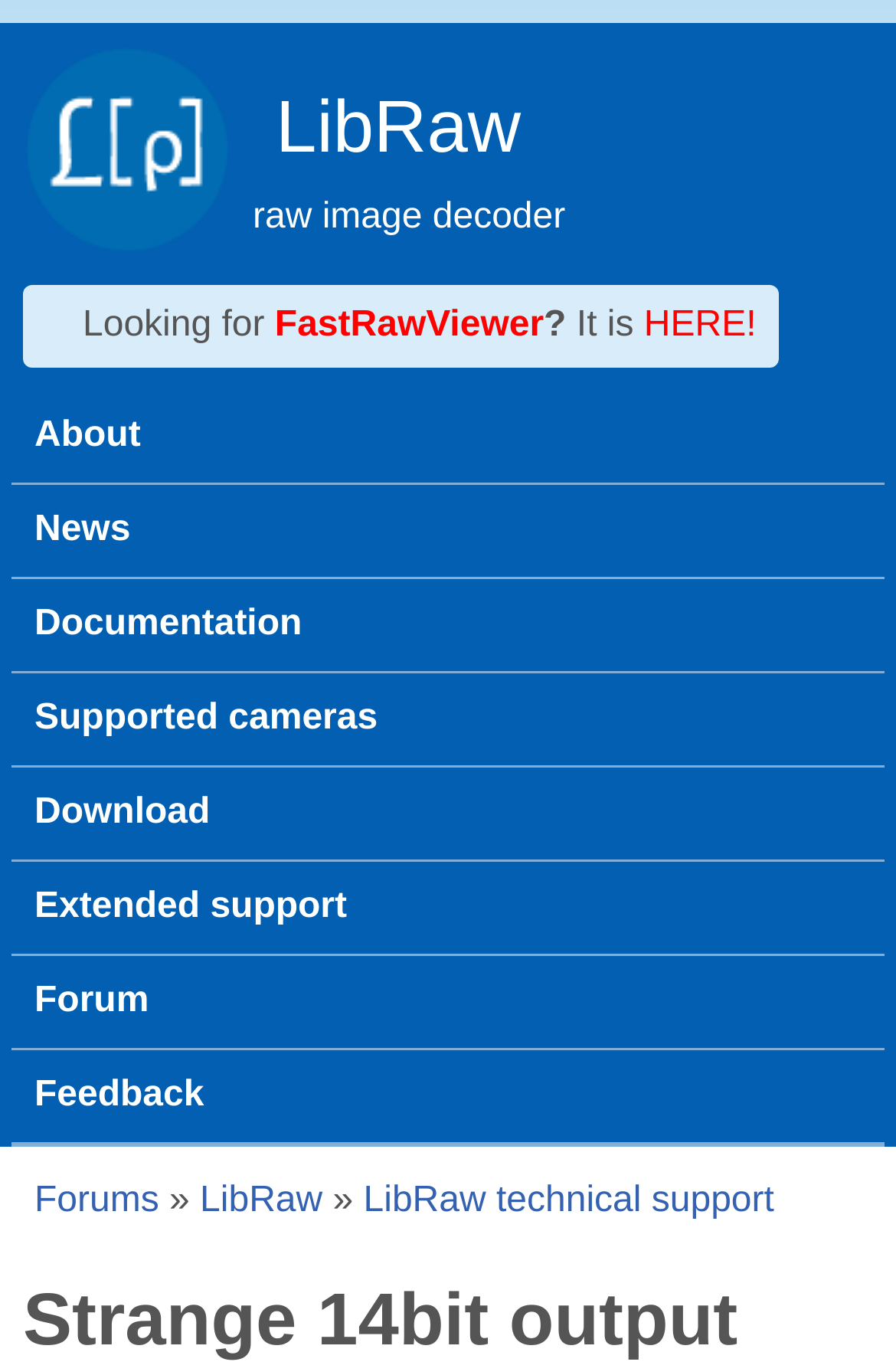Pinpoint the bounding box coordinates of the clickable area necessary to execute the following instruction: "Visit the 'Forum'". The coordinates should be given as four float numbers between 0 and 1, namely [left, top, right, bottom].

[0.038, 0.867, 0.178, 0.896]